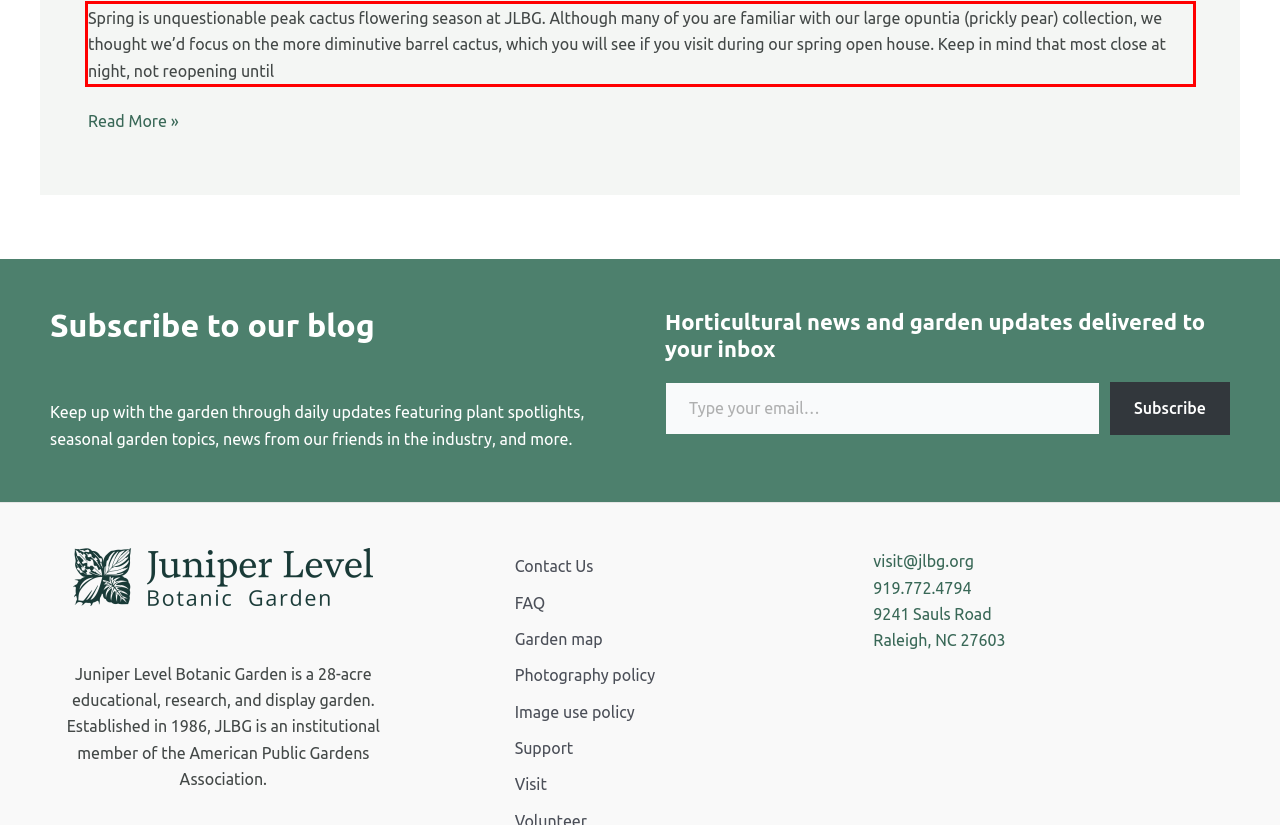Please look at the webpage screenshot and extract the text enclosed by the red bounding box.

Spring is unquestionable peak cactus flowering season at JLBG. Although many of you are familiar with our large opuntia (prickly pear) collection, we thought we’d focus on the more diminutive barrel cactus, which you will see if you visit during our spring open house. Keep in mind that most close at night, not reopening until